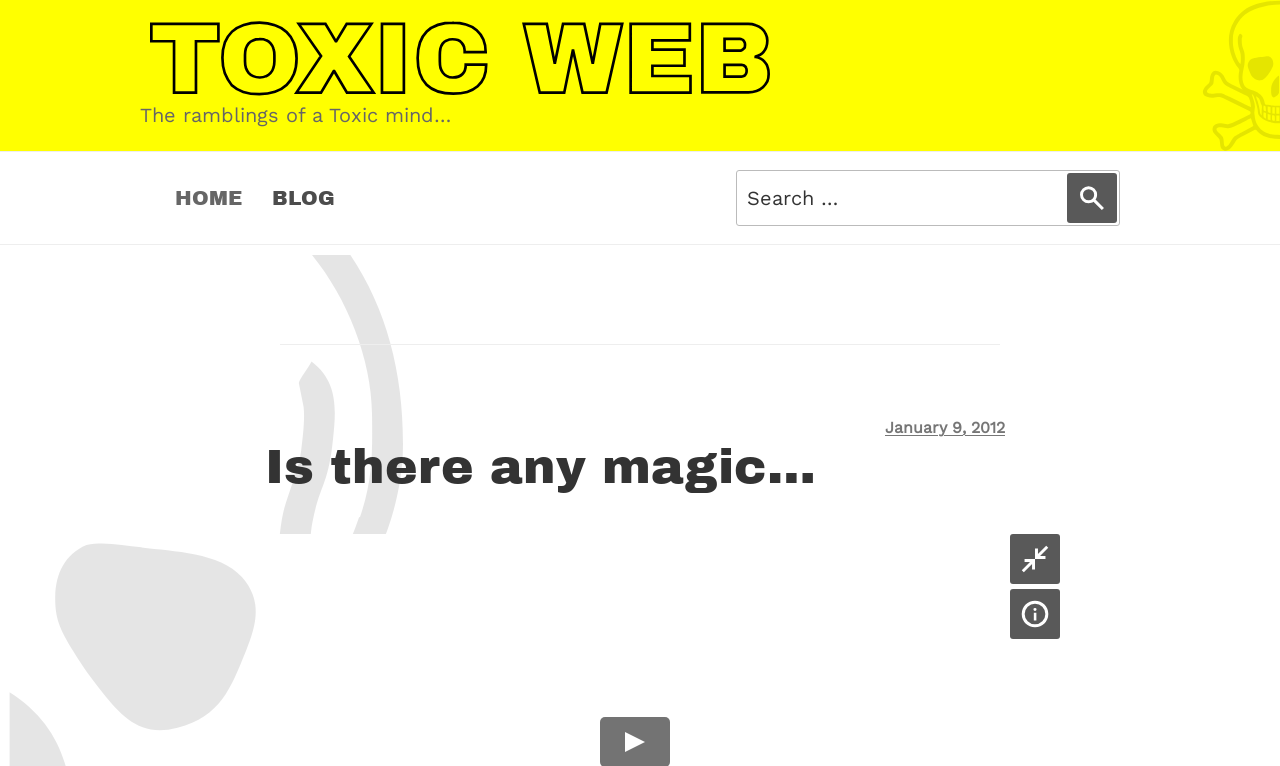What is the text above the top menu?
Please provide a comprehensive answer based on the visual information in the image.

The text above the top menu can be found just below the website title, and it says 'The ramblings of a Toxic mind…'. This text appears to be a subtitle or a tagline for the website.